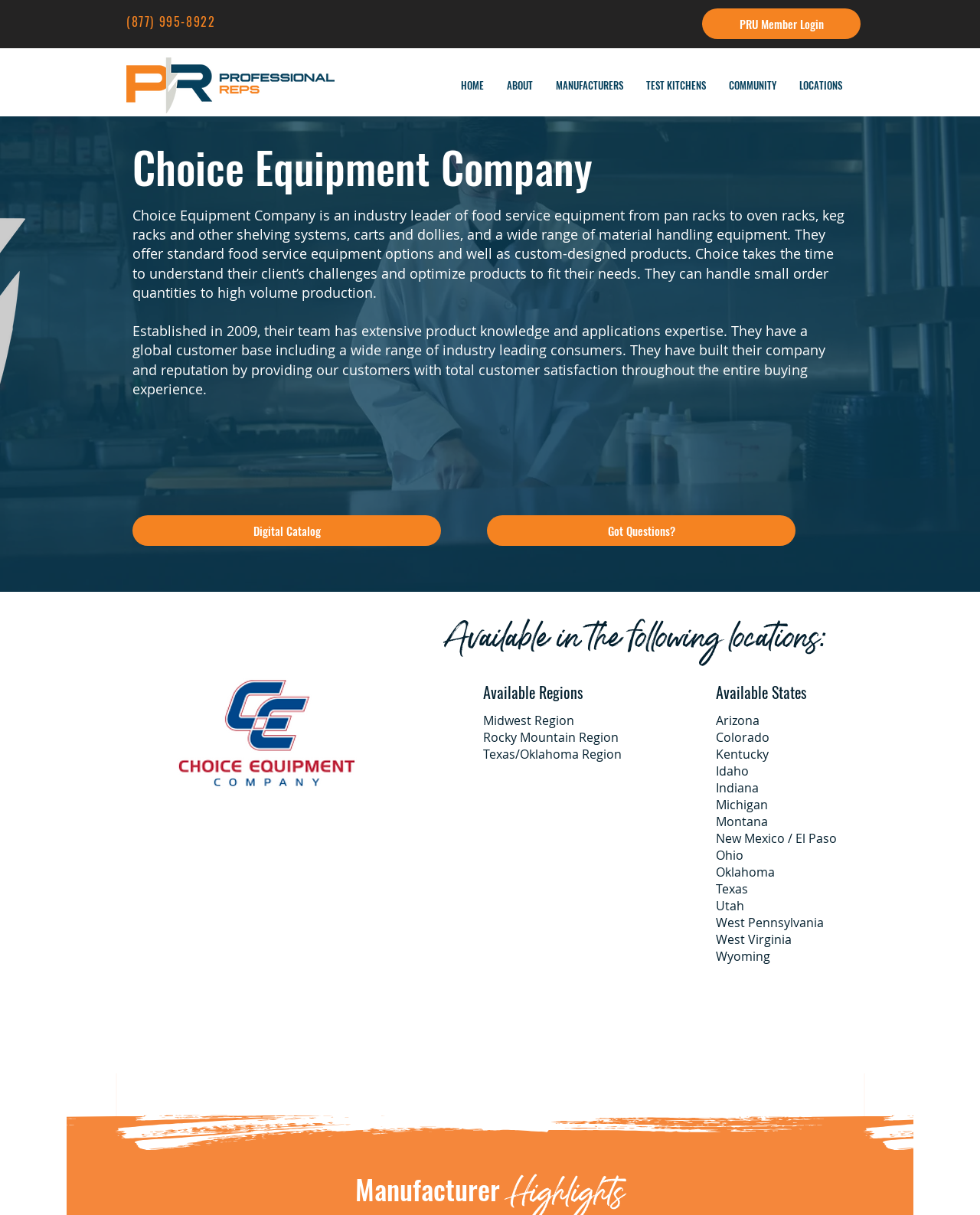Based on the image, provide a detailed and complete answer to the question: 
How many states are listed as available?

I counted the number of StaticText elements that list the available states, which include Arizona, Colorado, Idaho, Indiana, Kentucky, Michigan, Montana, New Mexico/El Paso, Ohio, Oklahoma, Texas, Utah, West Pennsylvania, West Virginia, and Wyoming.